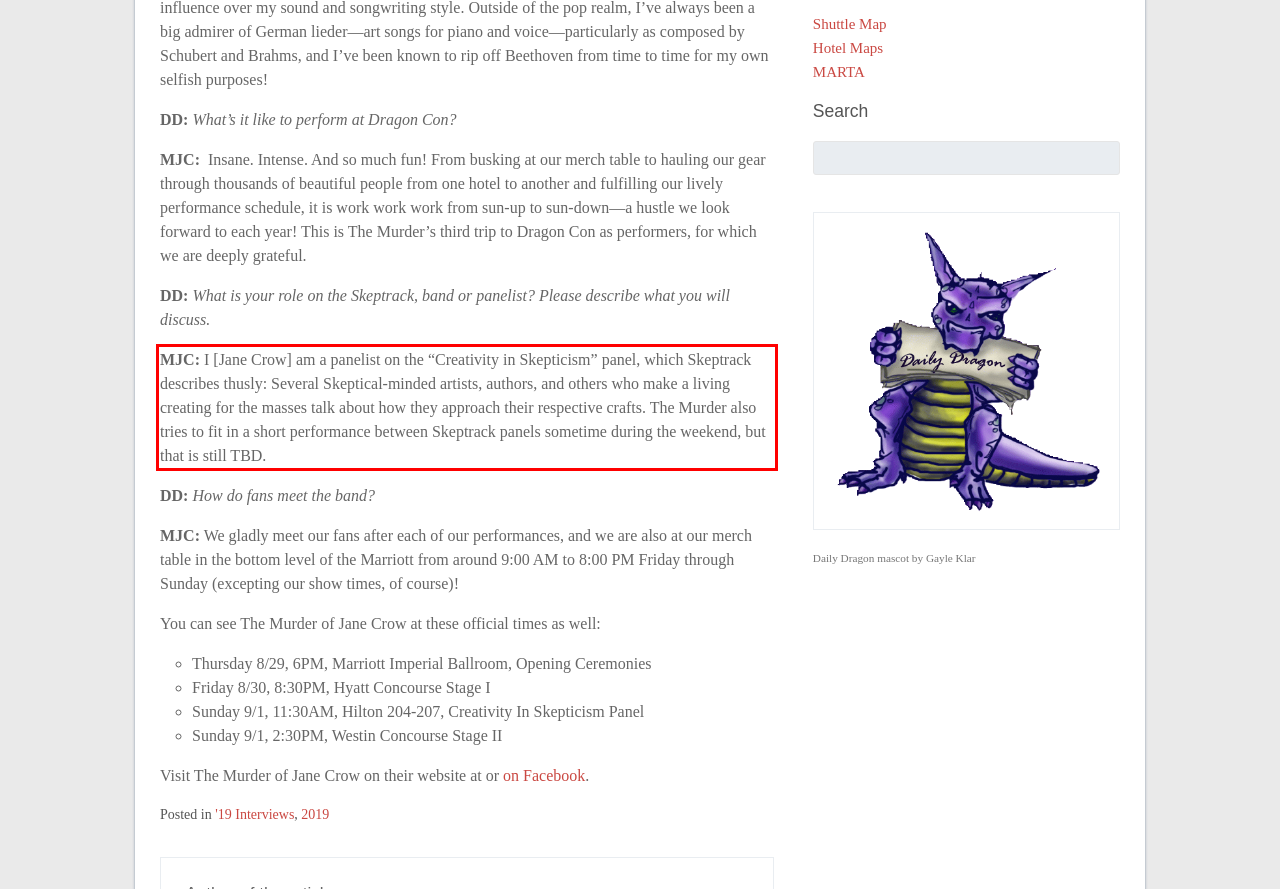From the provided screenshot, extract the text content that is enclosed within the red bounding box.

MJC: I [Jane Crow] am a panelist on the “Creativity in Skepticism” panel, which Skeptrack describes thusly: Several Skeptical-minded artists, authors, and others who make a living creating for the masses talk about how they approach their respective crafts. The Murder also tries to fit in a short performance between Skeptrack panels sometime during the weekend, but that is still TBD.